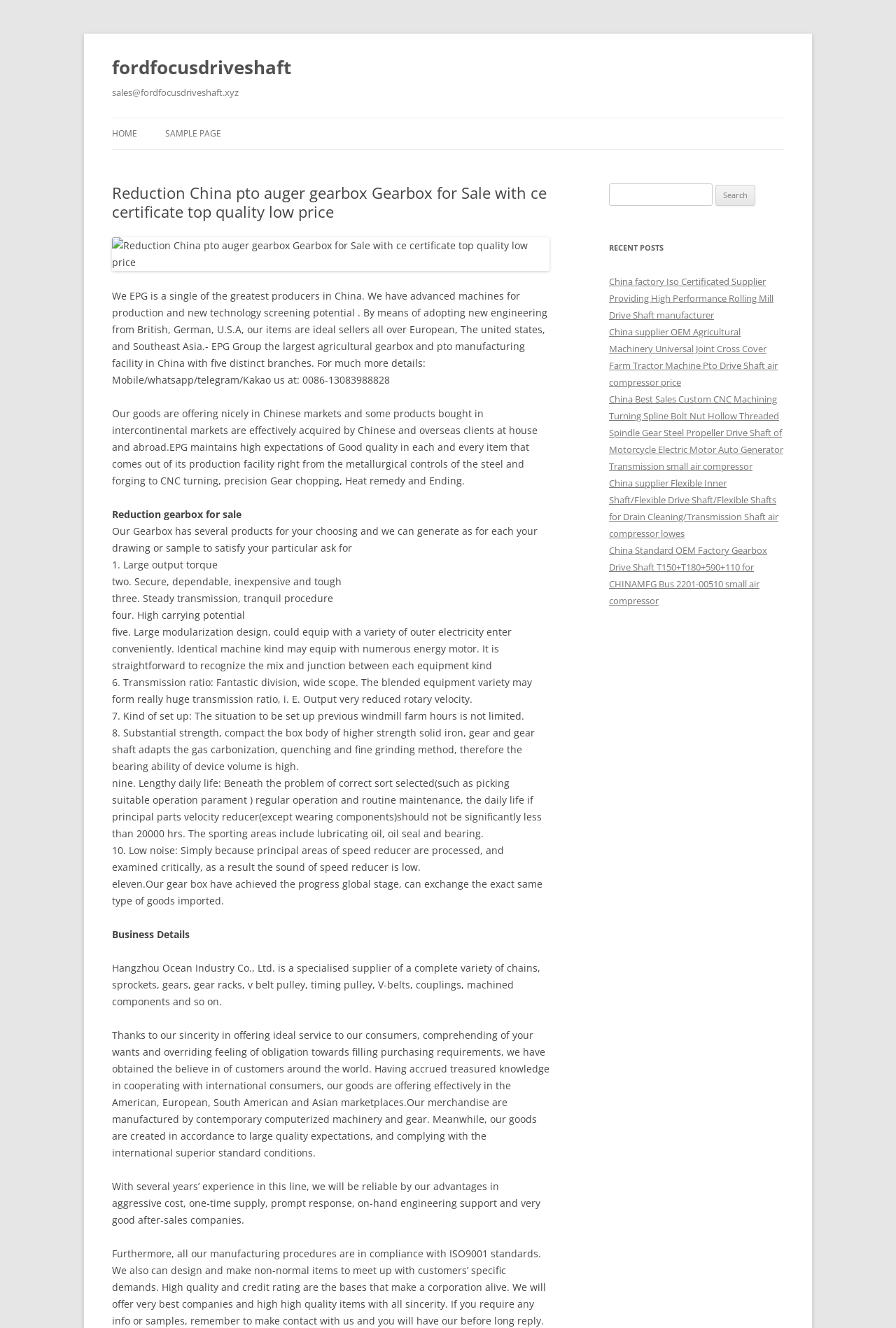What is the main product of the company?
Using the image, provide a concise answer in one word or a short phrase.

Gearbox